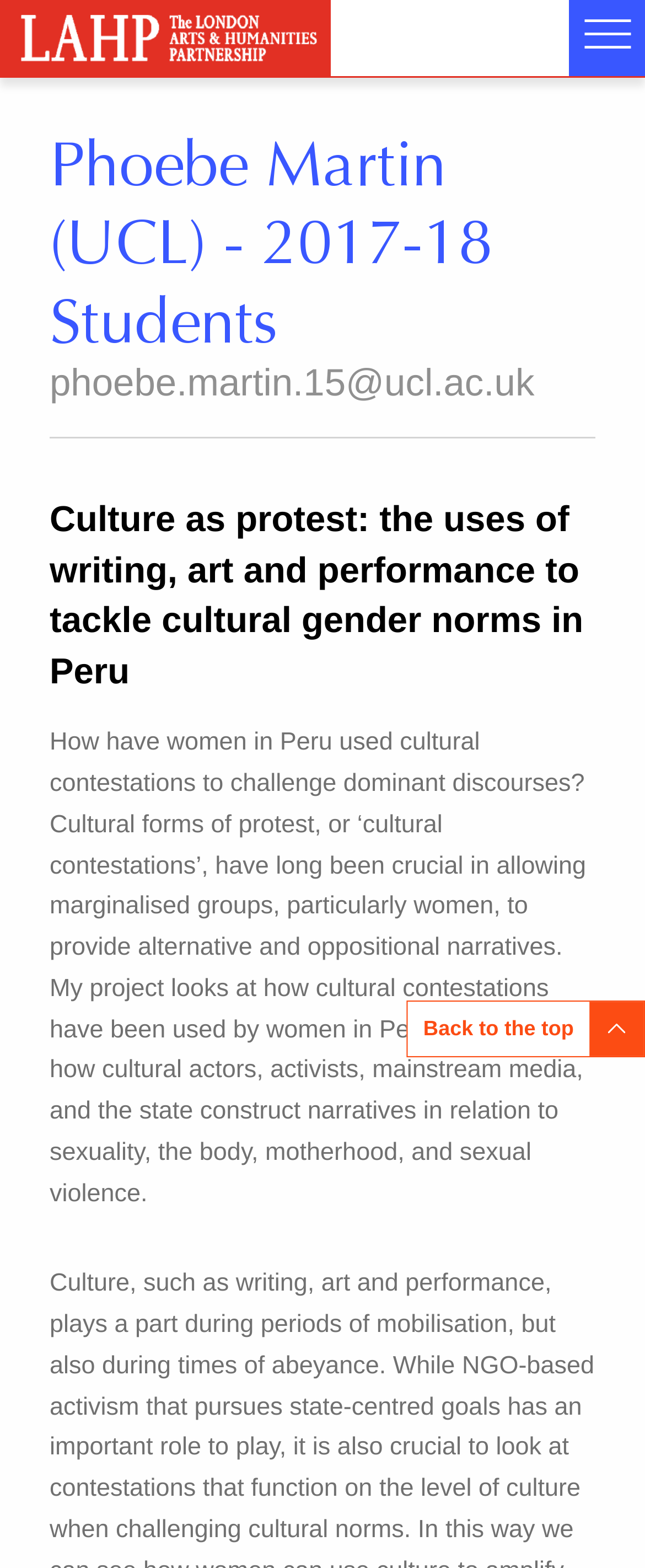Locate the bounding box coordinates of the area where you should click to accomplish the instruction: "View the 'Culture as protest: the uses of writing, art and performance to tackle cultural gender norms in Peru' heading".

[0.077, 0.316, 0.923, 0.444]